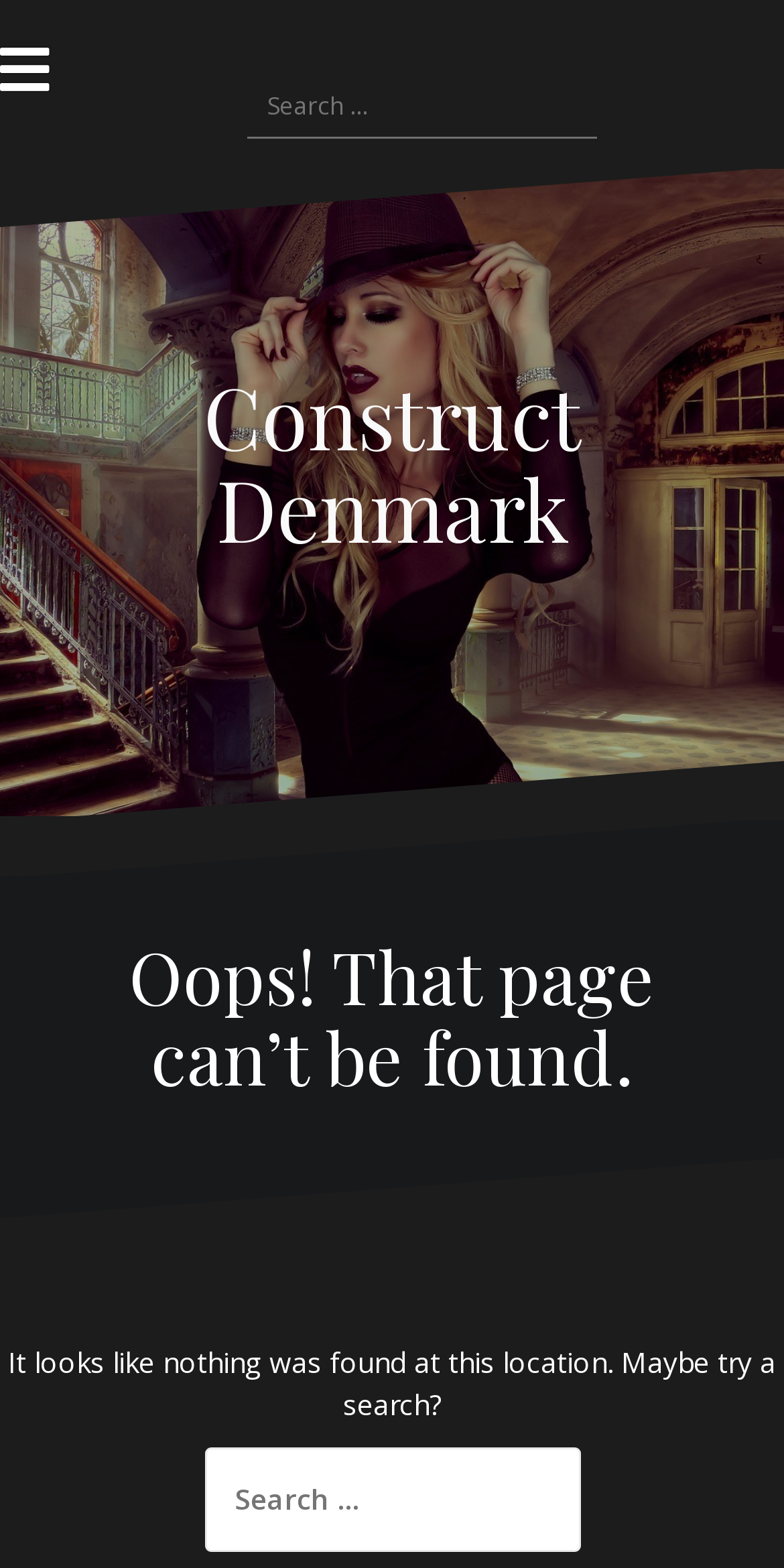Please analyze the image and give a detailed answer to the question:
What is the purpose of the 'Skip to content' link?

The 'Skip to content' link is likely provided for accessibility purposes, allowing users to bypass the navigation and header sections and directly access the main content of the webpage.